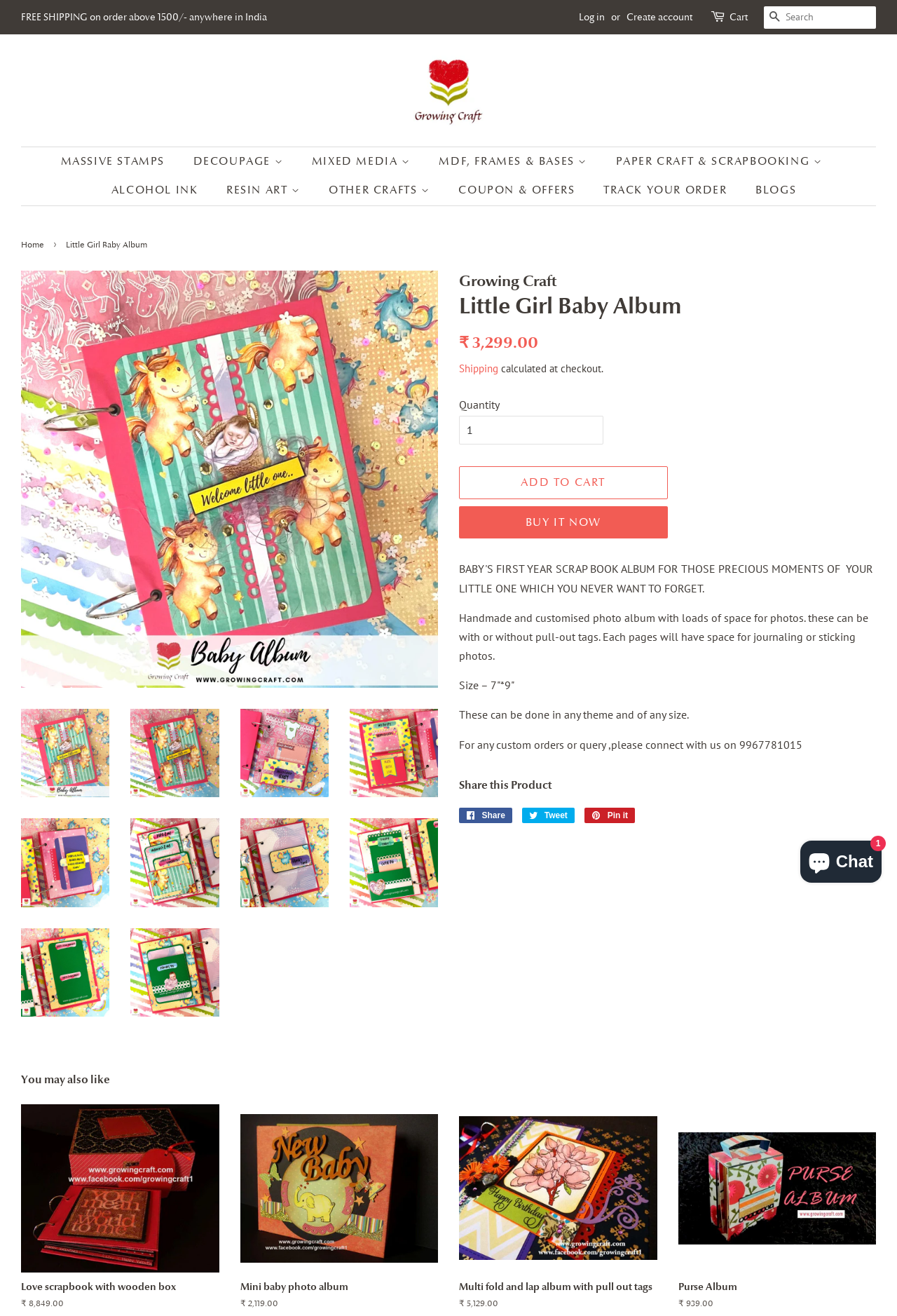What is the free shipping policy?
Based on the screenshot, give a detailed explanation to answer the question.

I found the answer by looking at the top navigation bar, where there is a link that says 'FREE SHIPPING on order above 1500/- anywhere in India'. This suggests that the website offers free shipping on orders that exceed a certain amount, which is 1500 rupees.